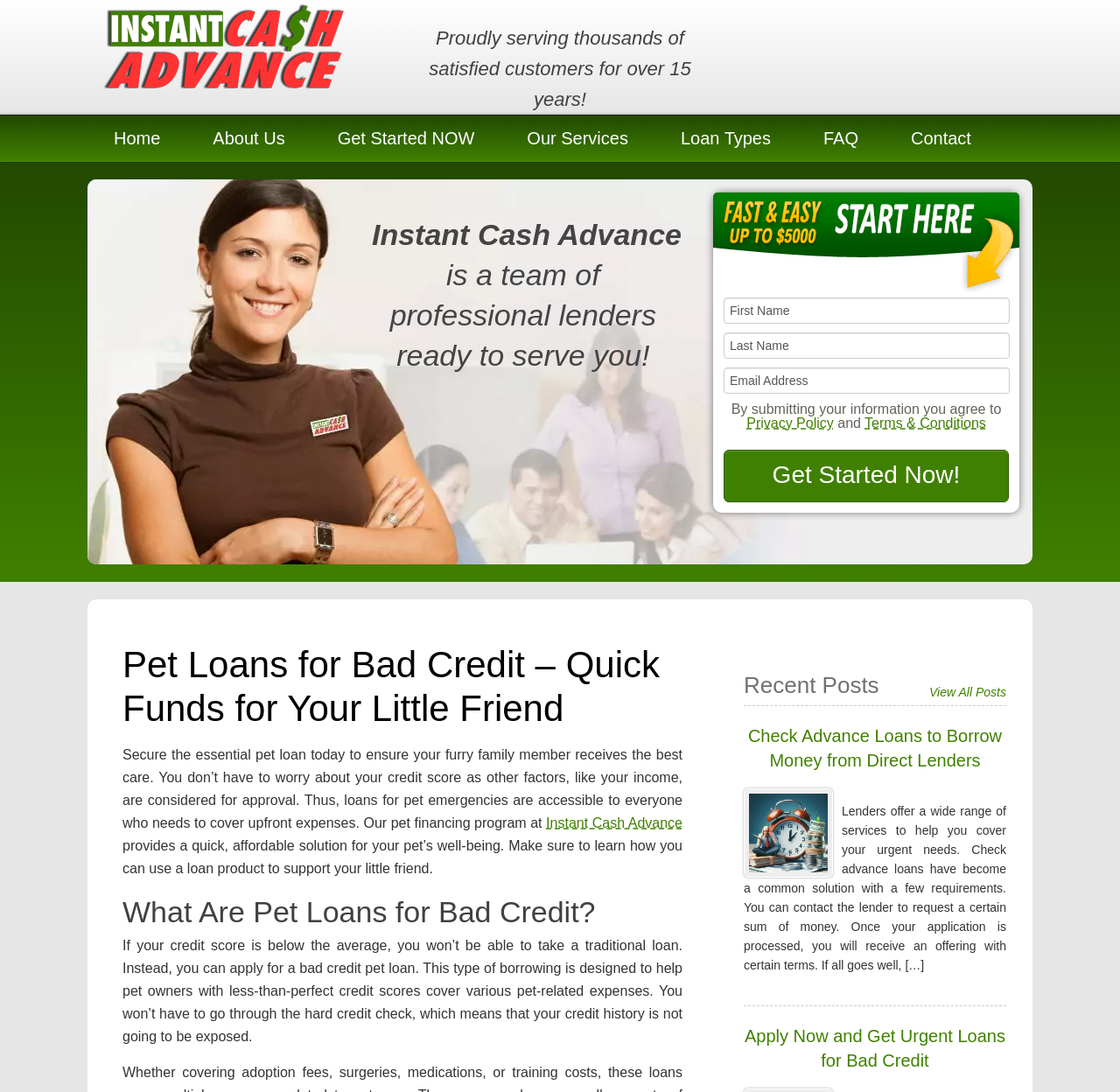Respond with a single word or phrase for the following question: 
What is the focus of the 'Recent Posts' section?

Urgent loans for bad credit